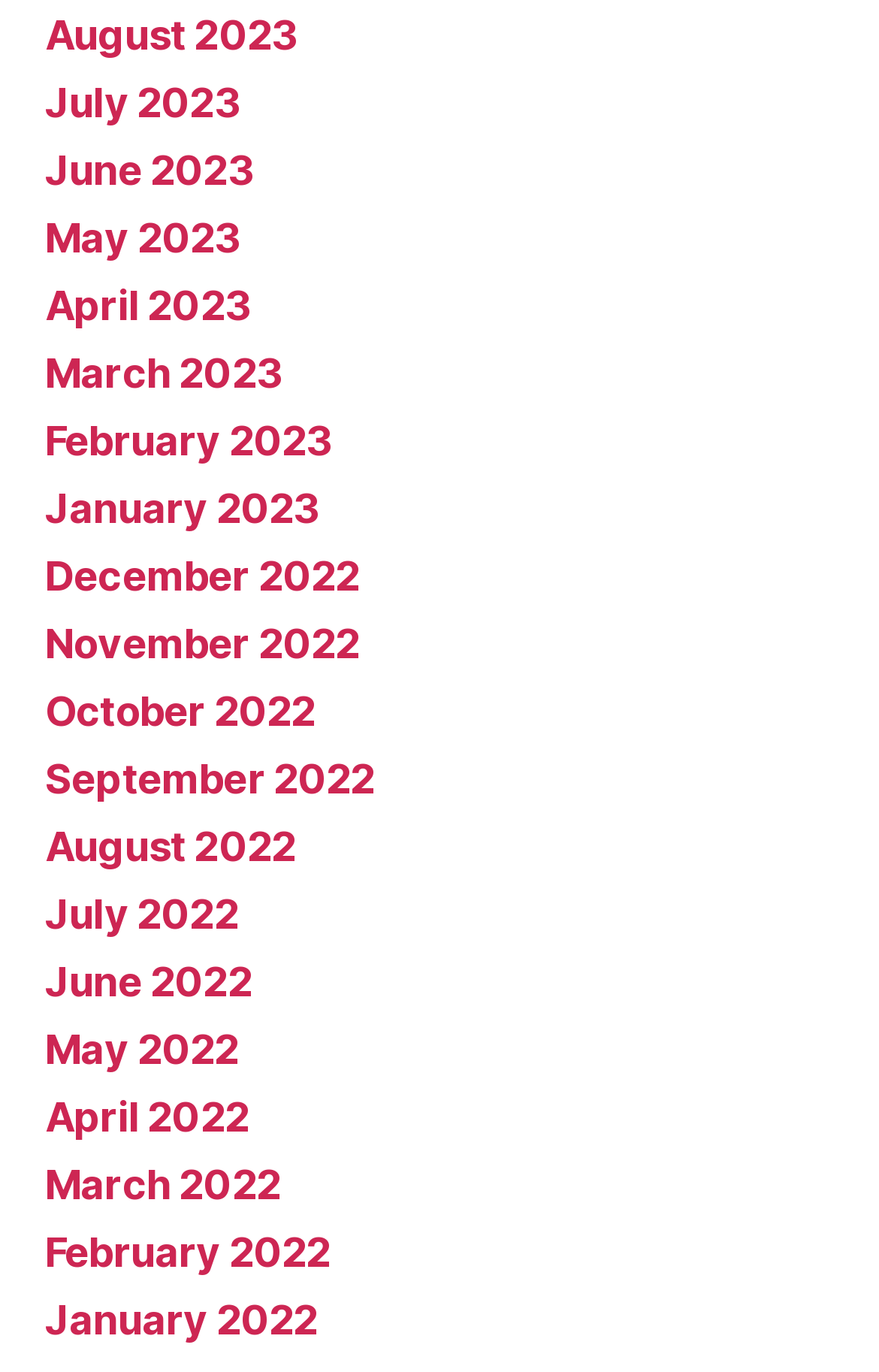What is the position of the link 'June 2022'?
Using the image provided, answer with just one word or phrase.

Below 'May 2022'